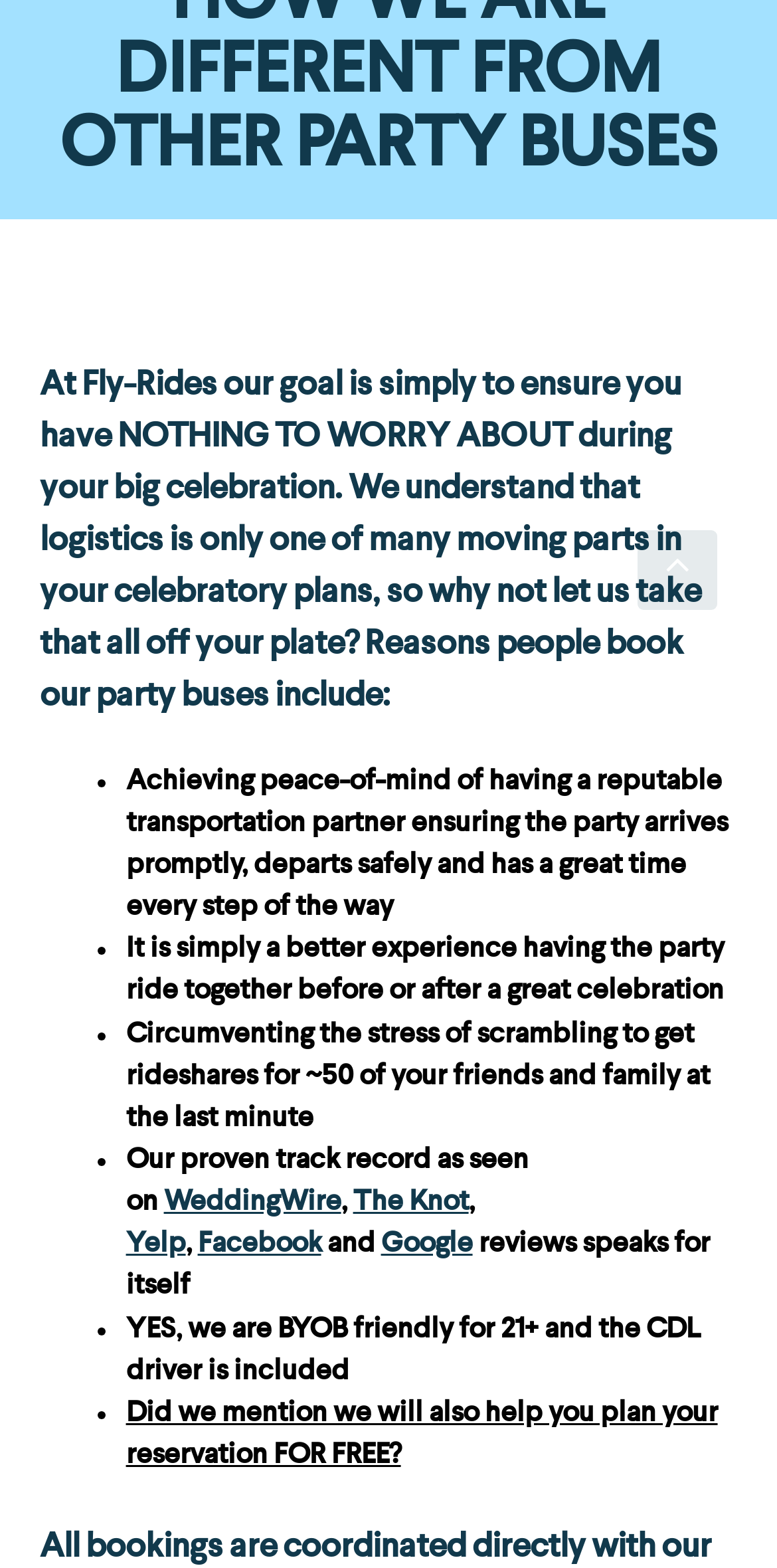Please answer the following question using a single word or phrase: 
What is the purpose of Fly-Rides?

party transportation